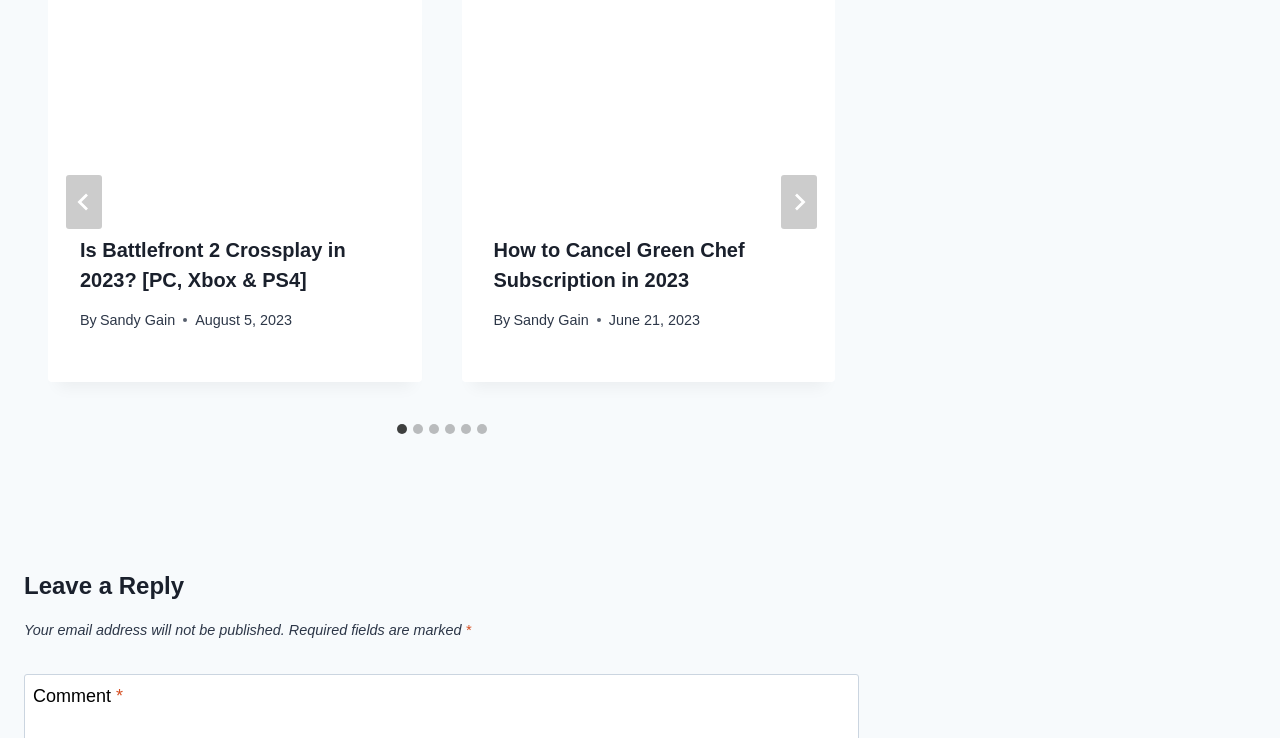Please give a succinct answer using a single word or phrase:
What is the date of the first article?

August 5, 2023